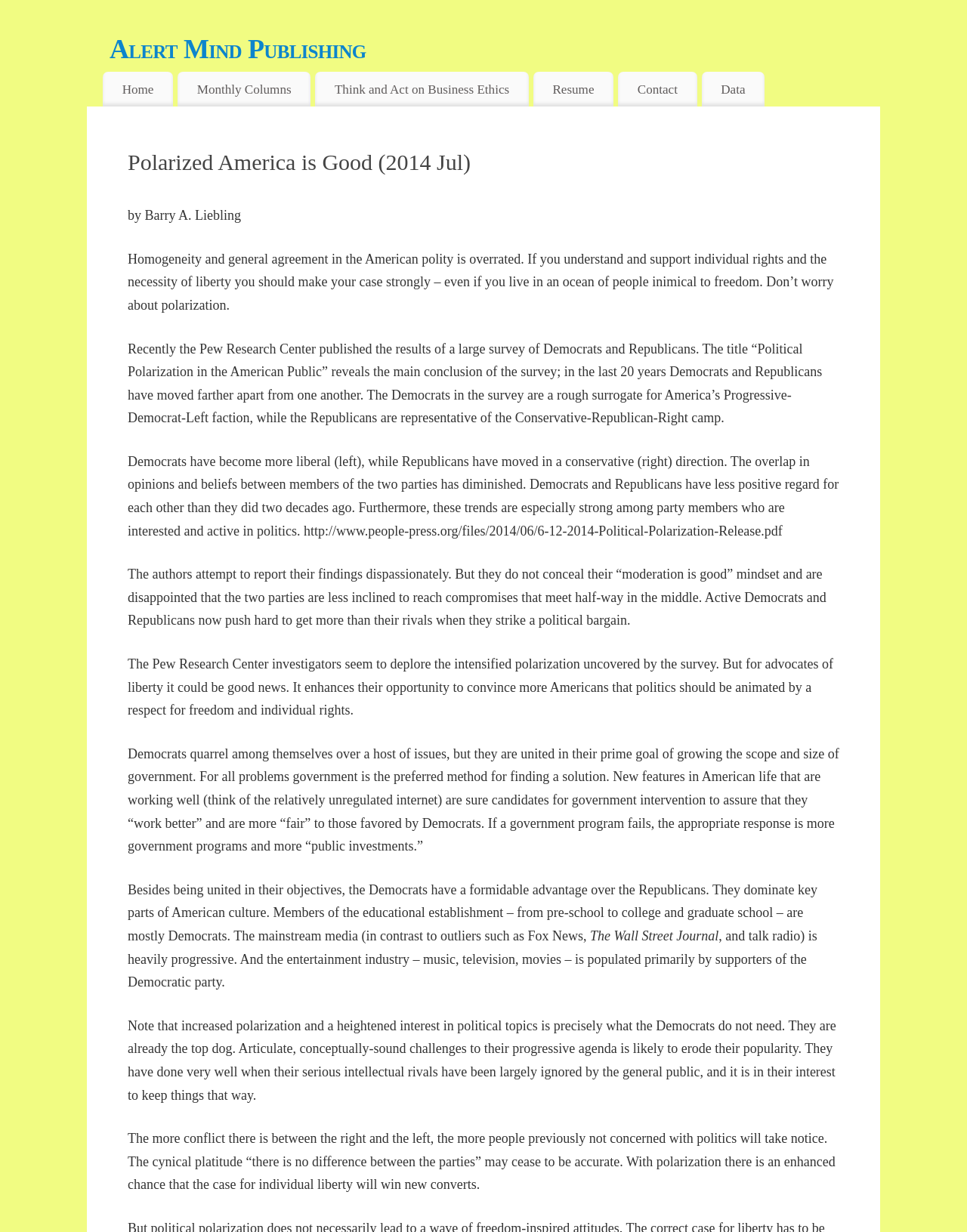What is the title of the article?
Please craft a detailed and exhaustive response to the question.

The title of the article can be found in the heading section of the webpage, which says 'Polarized America is Good (2014 Jul)'.